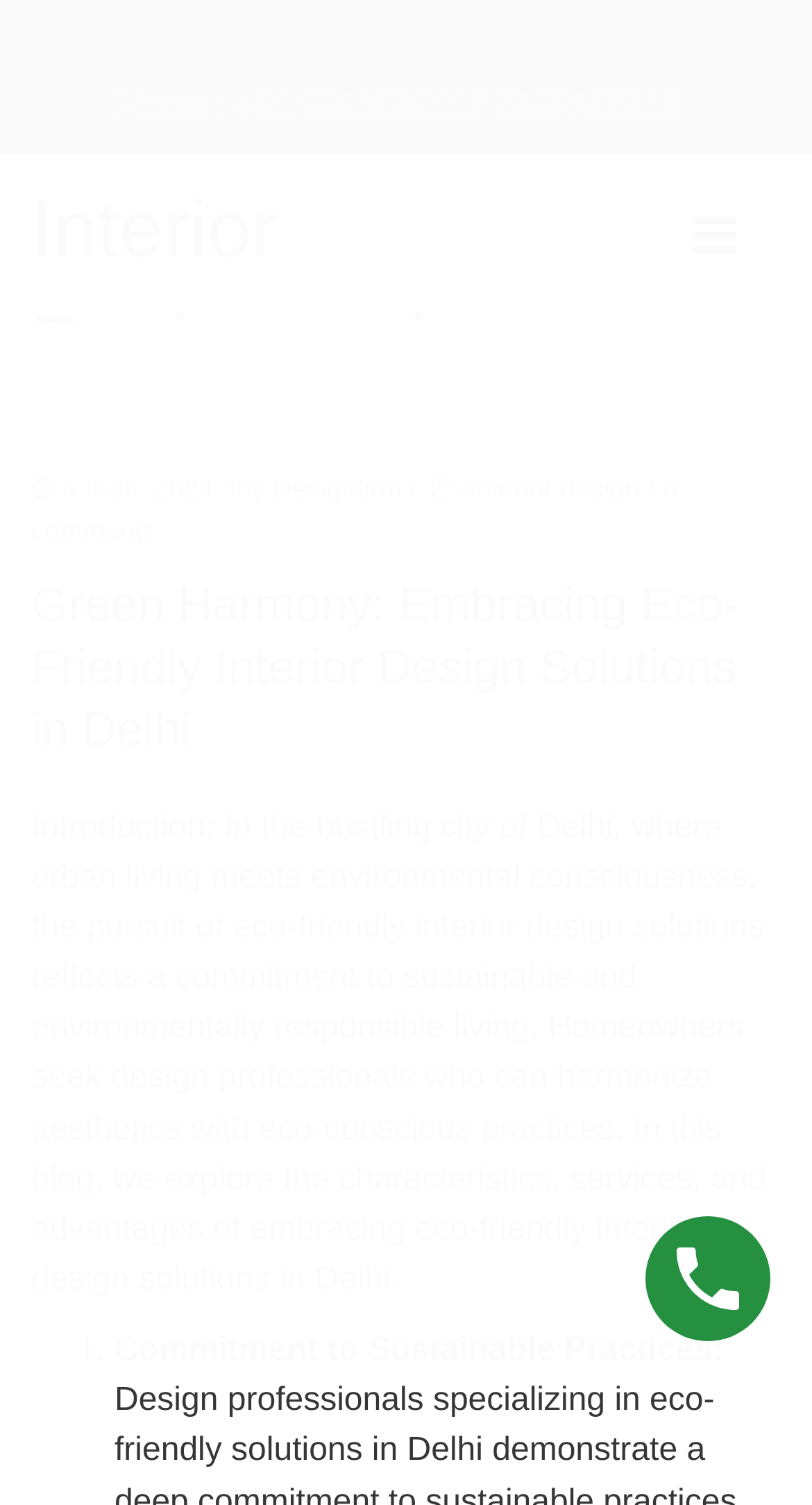Describe every aspect of the webpage in a detailed manner.

The webpage is about Green Harmony, a company that offers eco-friendly interior design solutions in Delhi. At the top, there is a phone number and a link to "Interior Designers in Gurgaon, Noida and Delhi NCR". On the top right, there is a social media icon. 

Below the phone number, there is a header section that contains a date "6. Feb. 2024", a link to "Designfirm", and a link to "Interior design". There is also a text "0 comments" at the bottom of this section.

The main heading "Green Harmony: Embracing Eco-Friendly Interior Design Solutions in Delhi" is located below the header section. 

The introduction paragraph explains that the pursuit of eco-friendly interior design solutions in Delhi reflects a commitment to sustainable and environmentally responsible living. It also mentions that homeowners seek design professionals who can harmonize aesthetics with eco-conscious practices.

Below the introduction, there is a list with a single item "Commitment to Sustainable Practices:". 

At the bottom of the page, there is a link on the right side, but its text is not specified.